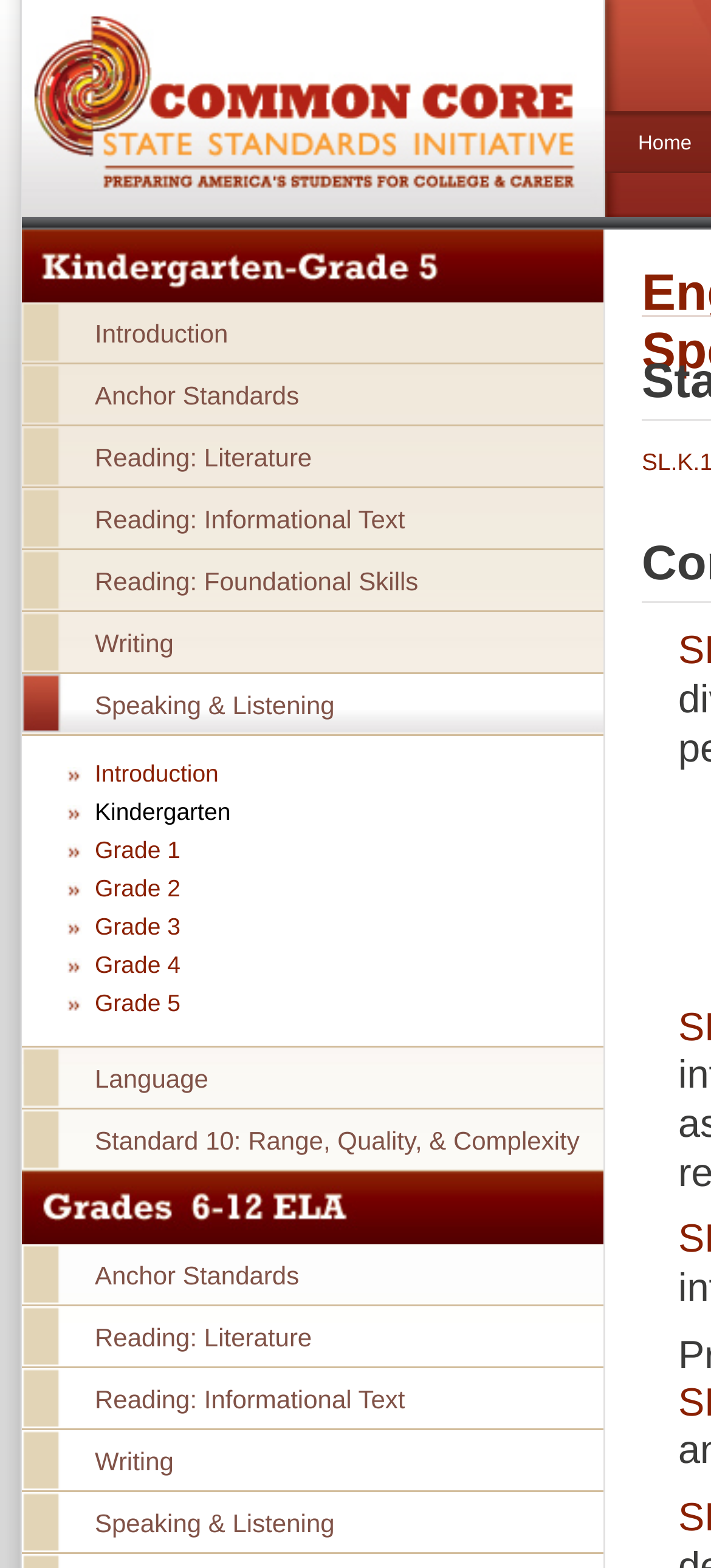Can you provide the bounding box coordinates for the element that should be clicked to implement the instruction: "View Key Design Considerations"?

[0.133, 0.247, 0.535, 0.265]